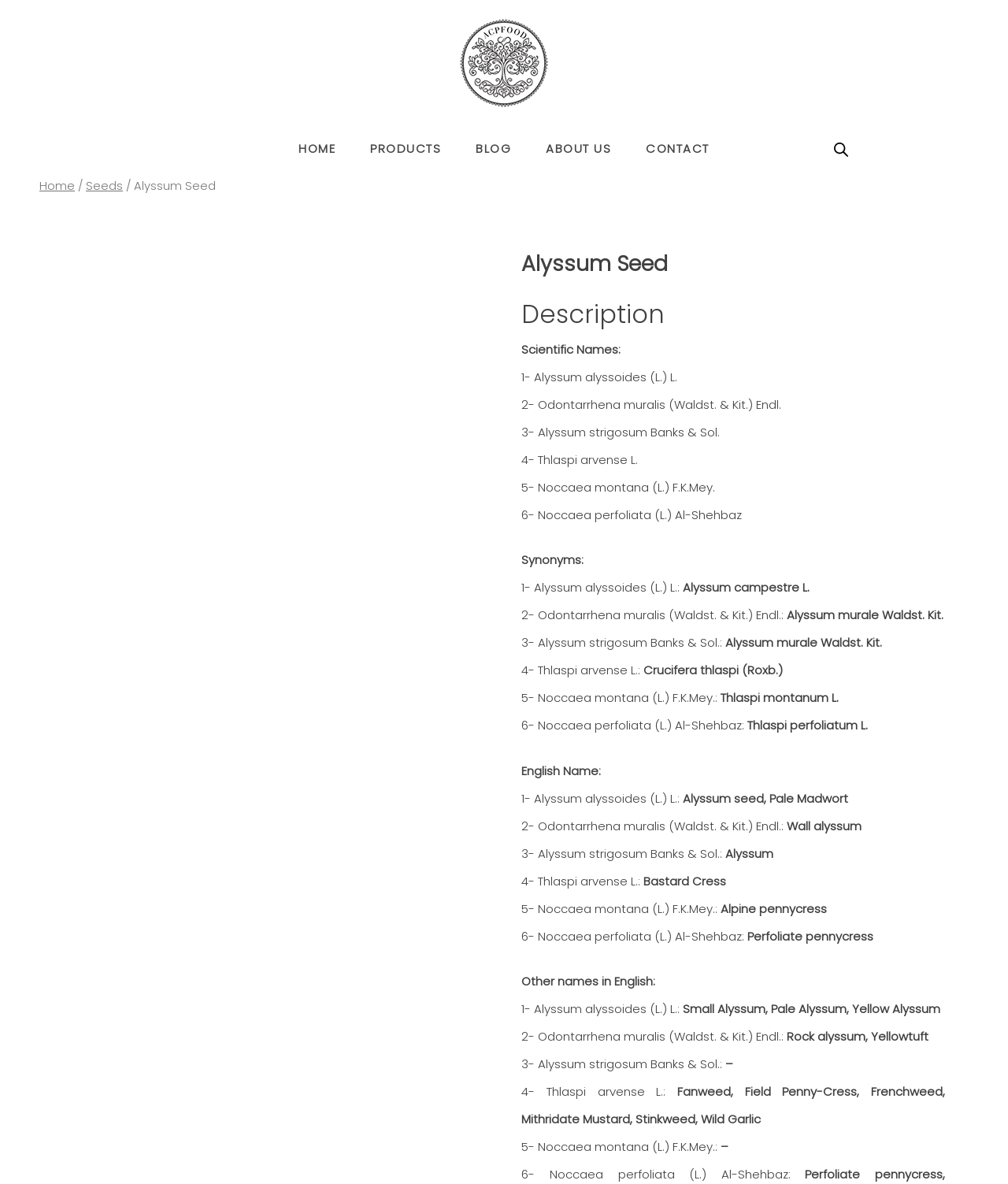Provide the bounding box coordinates of the UI element this sentence describes: "About Us".

[0.526, 0.105, 0.622, 0.137]